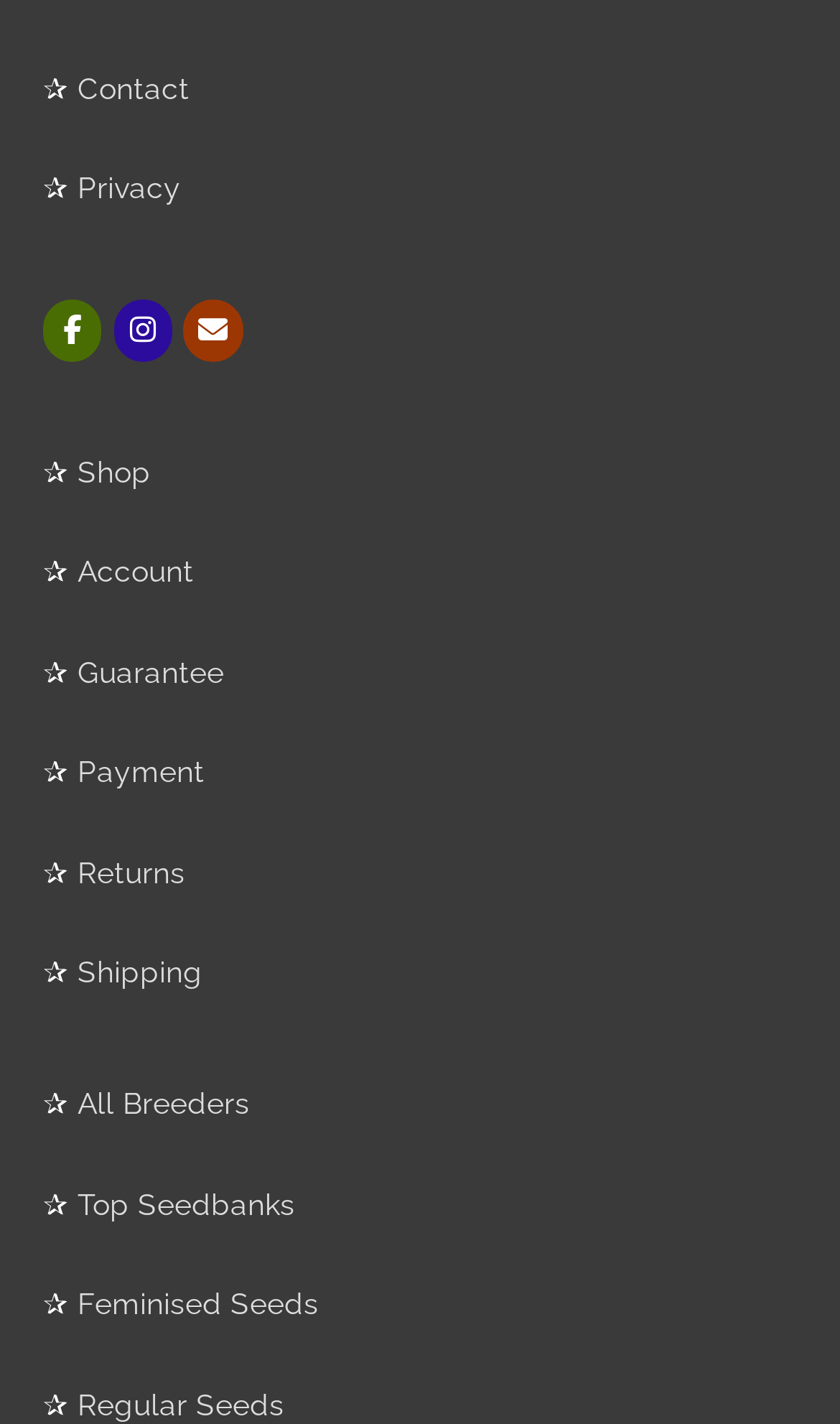Please specify the coordinates of the bounding box for the element that should be clicked to carry out this instruction: "learn about guarantee". The coordinates must be four float numbers between 0 and 1, formatted as [left, top, right, bottom].

[0.092, 0.459, 0.267, 0.484]